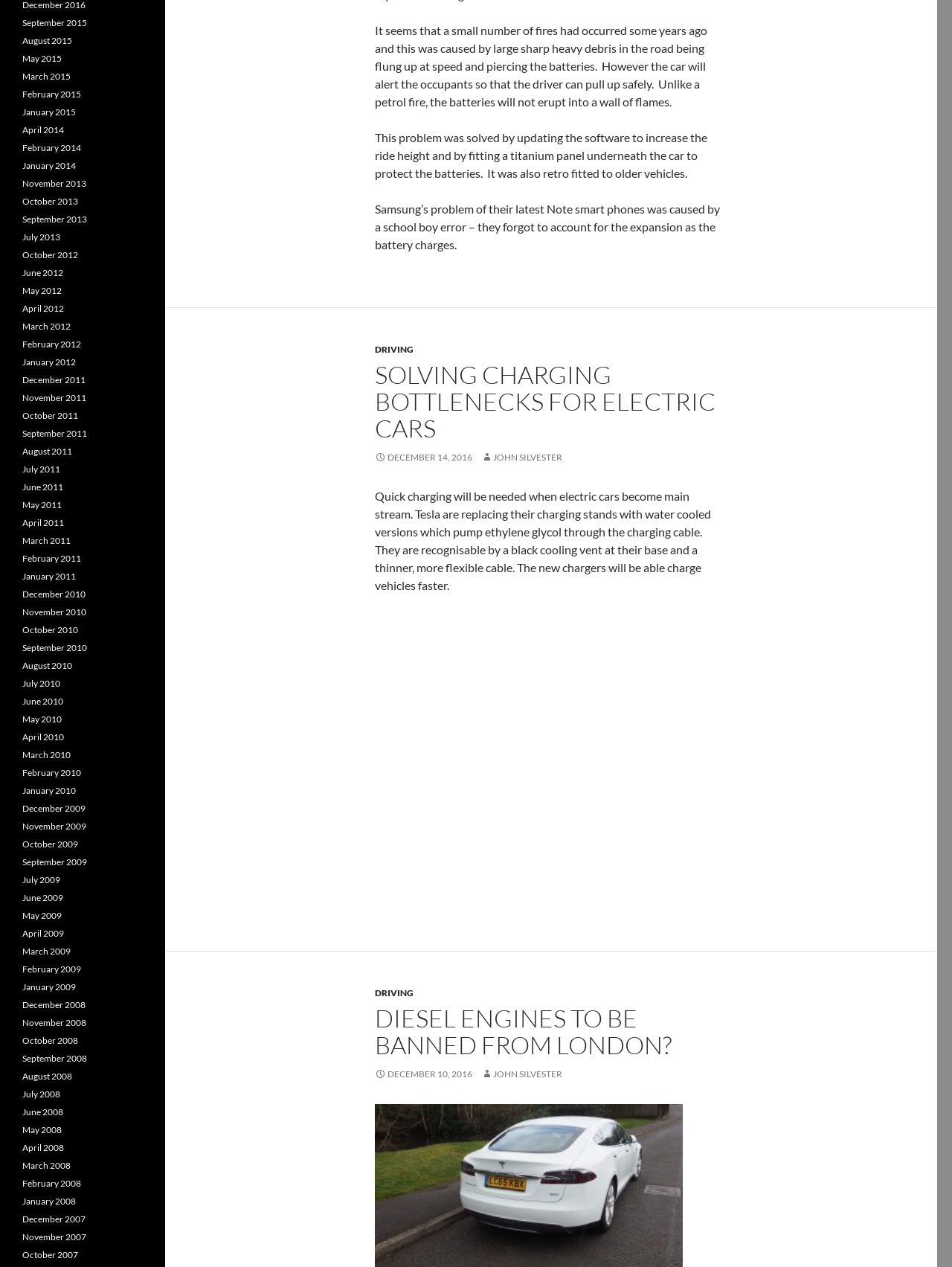Using details from the image, please answer the following question comprehensively:
What is the purpose of the titanium panel underneath the car?

The titanium panel was fitted underneath the car to protect the batteries, solving the problem of fires caused by large sharp heavy debris in the road being flung up at speed and piercing the batteries.